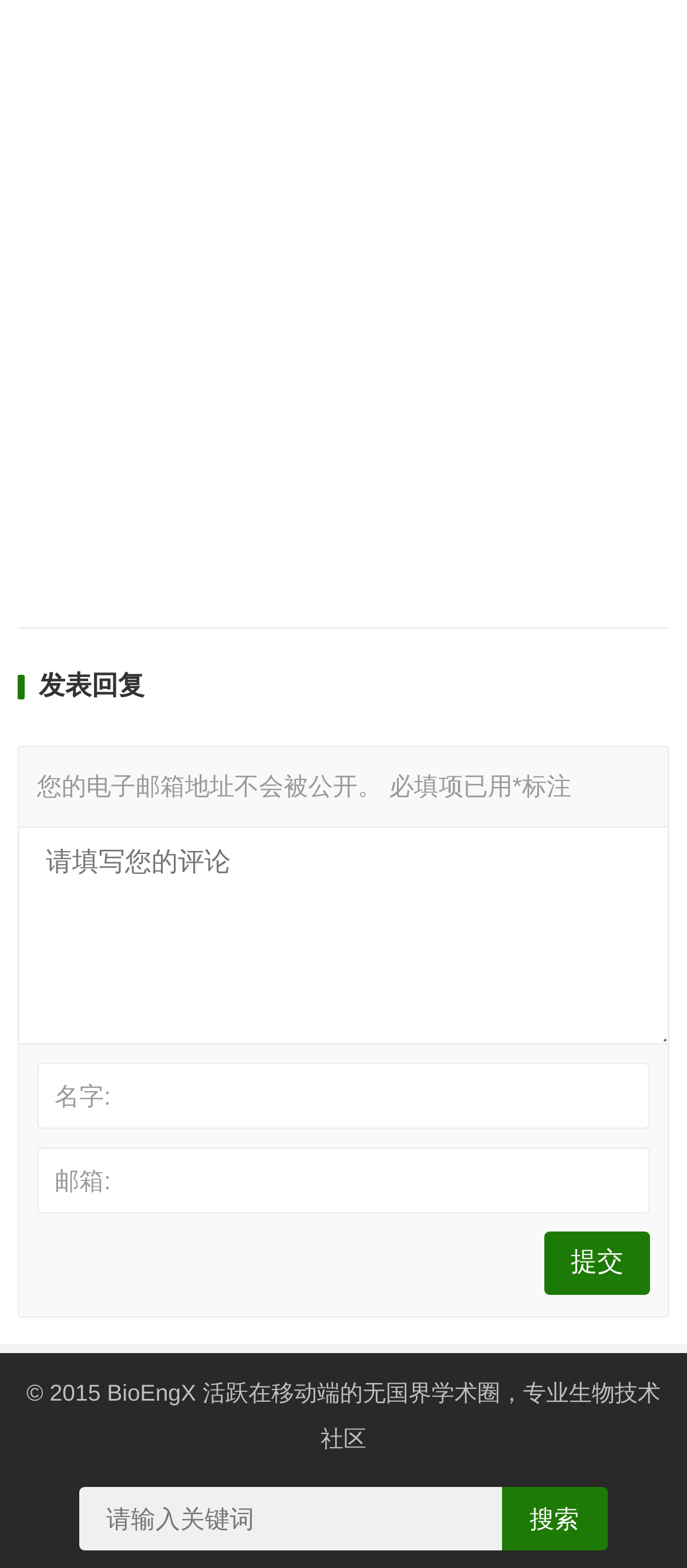Provide a one-word or brief phrase answer to the question:
What is the name of the community mentioned at the bottom?

BioEngX